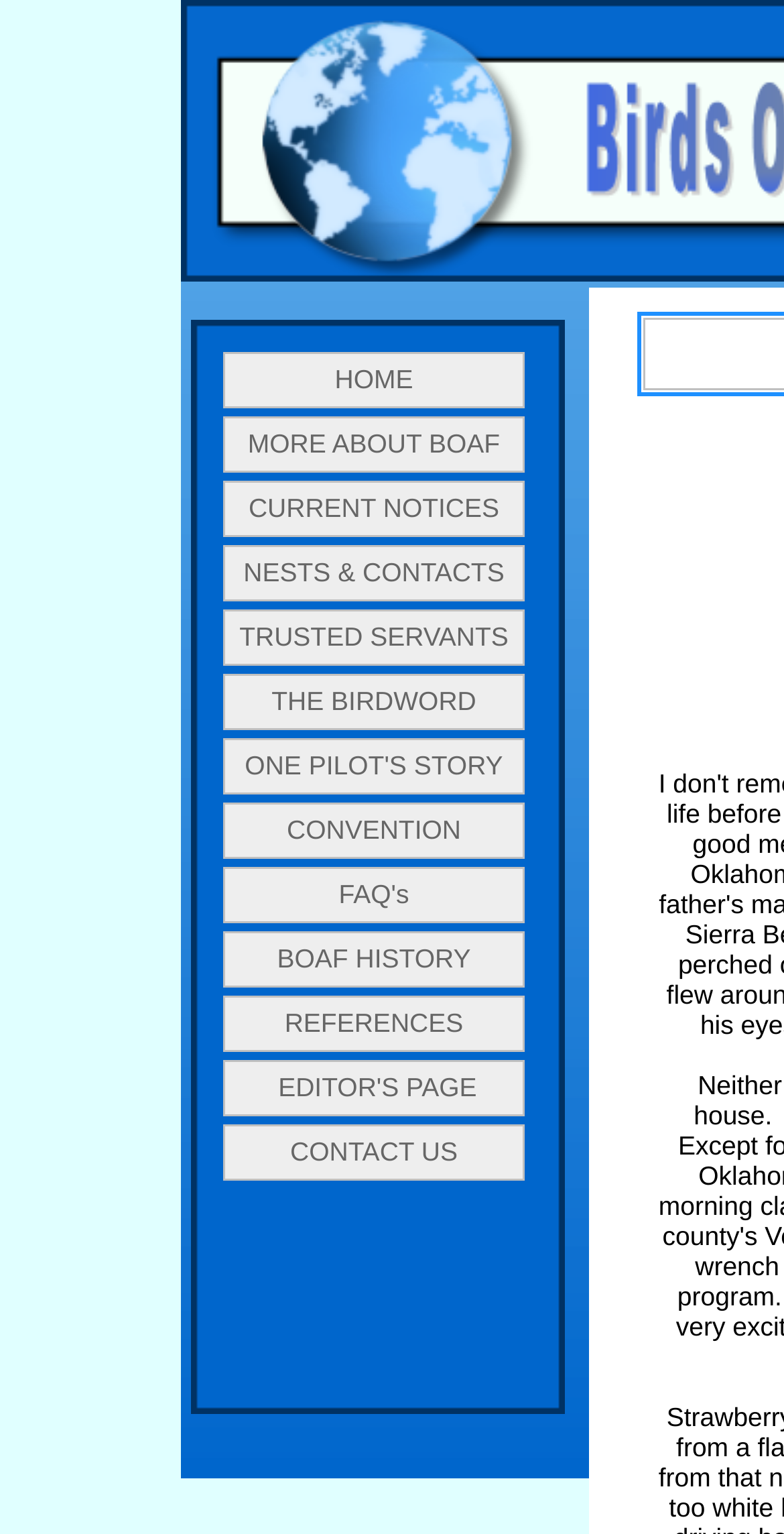Please specify the bounding box coordinates of the element that should be clicked to execute the given instruction: 'go to home page'. Ensure the coordinates are four float numbers between 0 and 1, expressed as [left, top, right, bottom].

[0.285, 0.229, 0.669, 0.266]